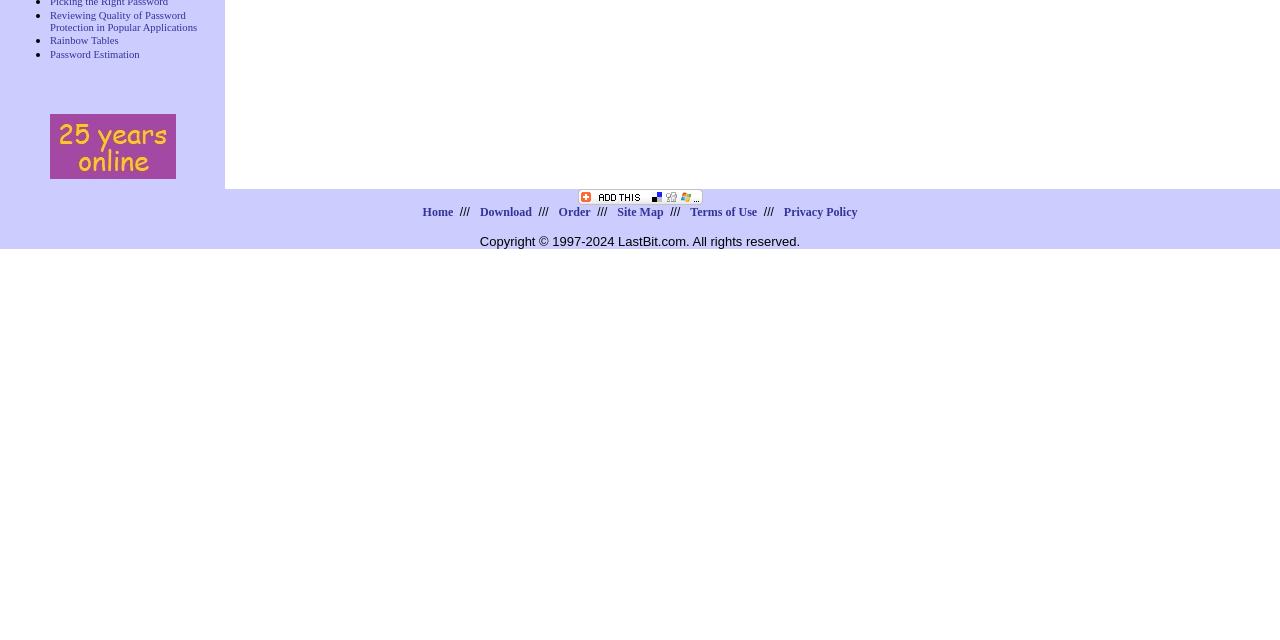Locate the bounding box coordinates of the UI element described by: "Forever young". Provide the coordinates as four float numbers between 0 and 1, formatted as [left, top, right, bottom].

None